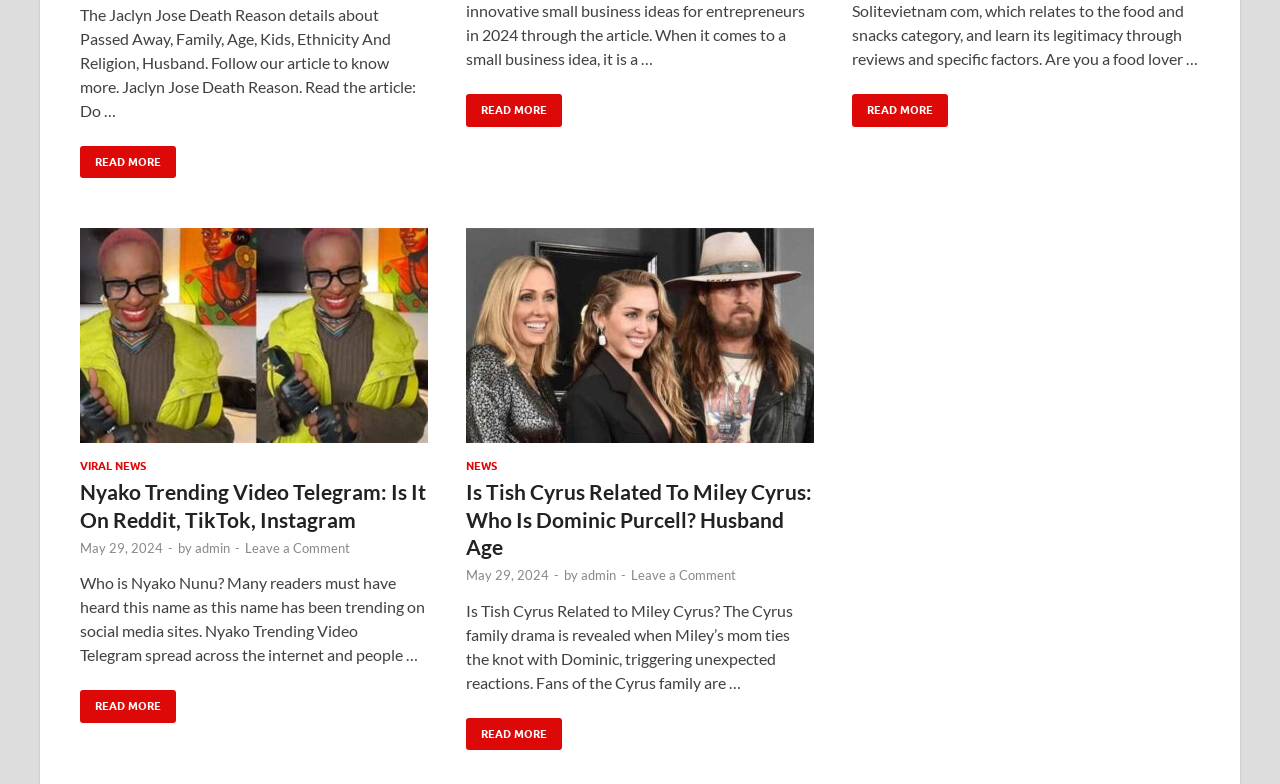Determine the bounding box for the UI element described here: "admin".

[0.152, 0.689, 0.18, 0.709]